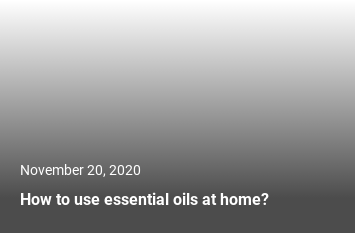Explain the content of the image in detail.

The image features a prominently displayed title, "How to use essential oils at home?", set against a gradient background that transitions from light to dark. Below the title, the date "November 20, 2020" indicates when the content was published. This piece likely serves as an introduction to a guide or article about utilizing essential oils for various purposes within the home, suggesting practical applications and benefits of these oils in everyday life. The overall design emphasizes clarity and engagement, inviting readers to explore the topic further.